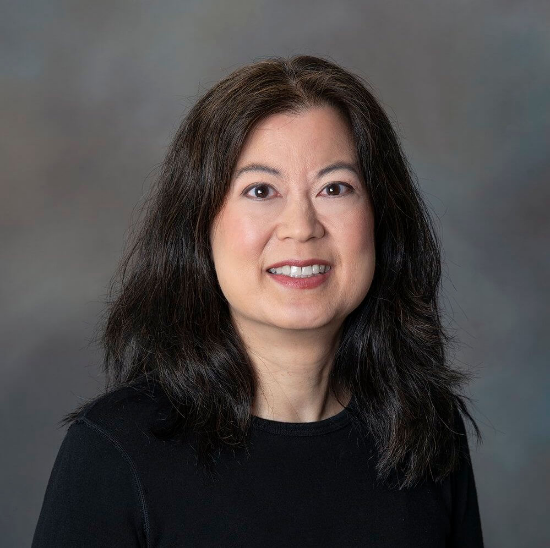Generate an elaborate caption for the given image.

The image features Alice Chang, an integrative psychiatrist, depicted with a warm smile and approachable demeanor. She has long, dark hair and is dressed in a simple black top, contributing to a professional yet friendly appearance. The background is softly blurred, emphasizing her presence. The surrounding context indicates her commitment to supporting clients in their mental health journeys, as reflected in her biography that highlights her experience and holistic approach to psychiatry. Through her expertise, she aims to empower individuals and foster a collaborative environment for healing and growth.